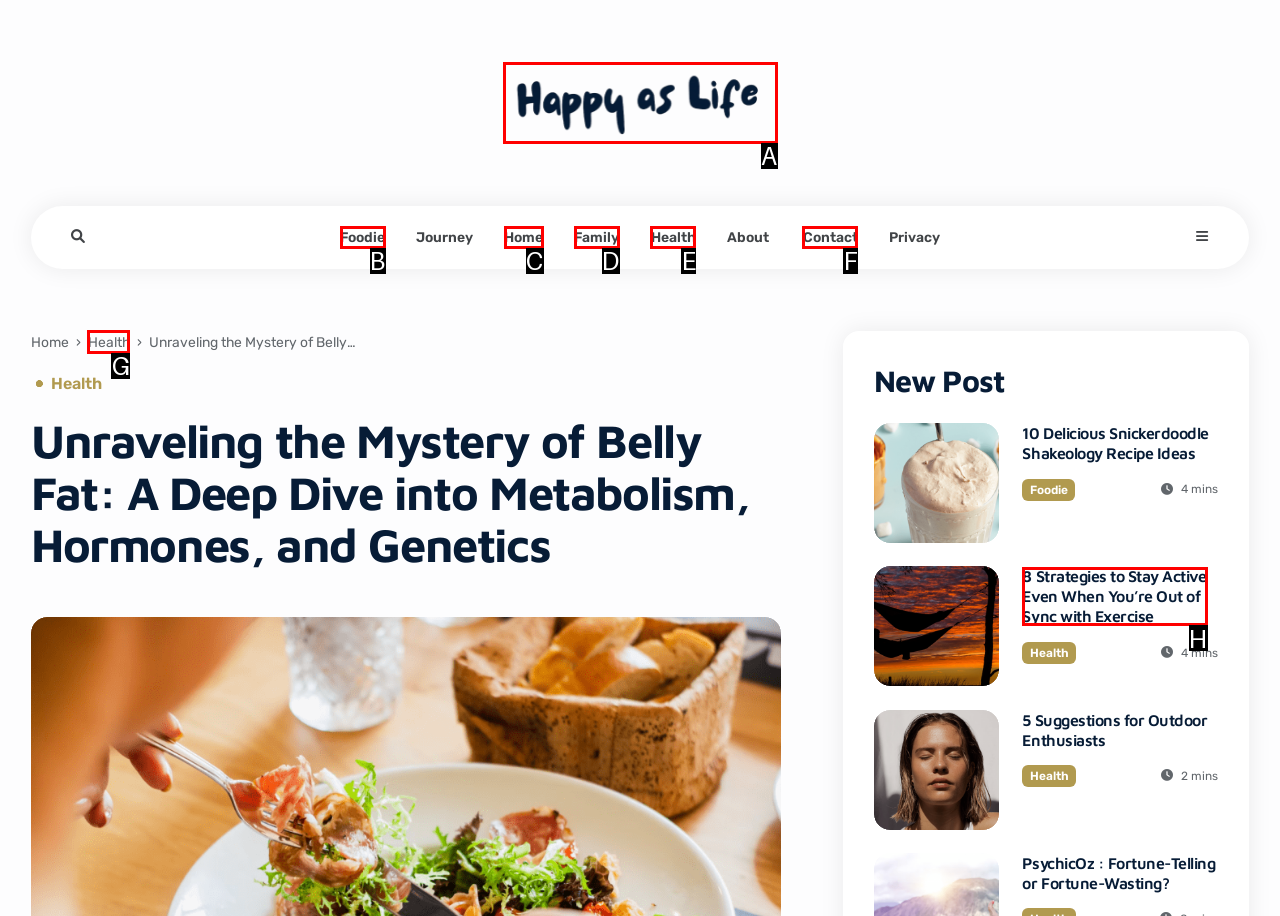Among the marked elements in the screenshot, which letter corresponds to the UI element needed for the task: read 8 Strategies to Stay Active Even When You’re Out of Sync with Exercise article?

H